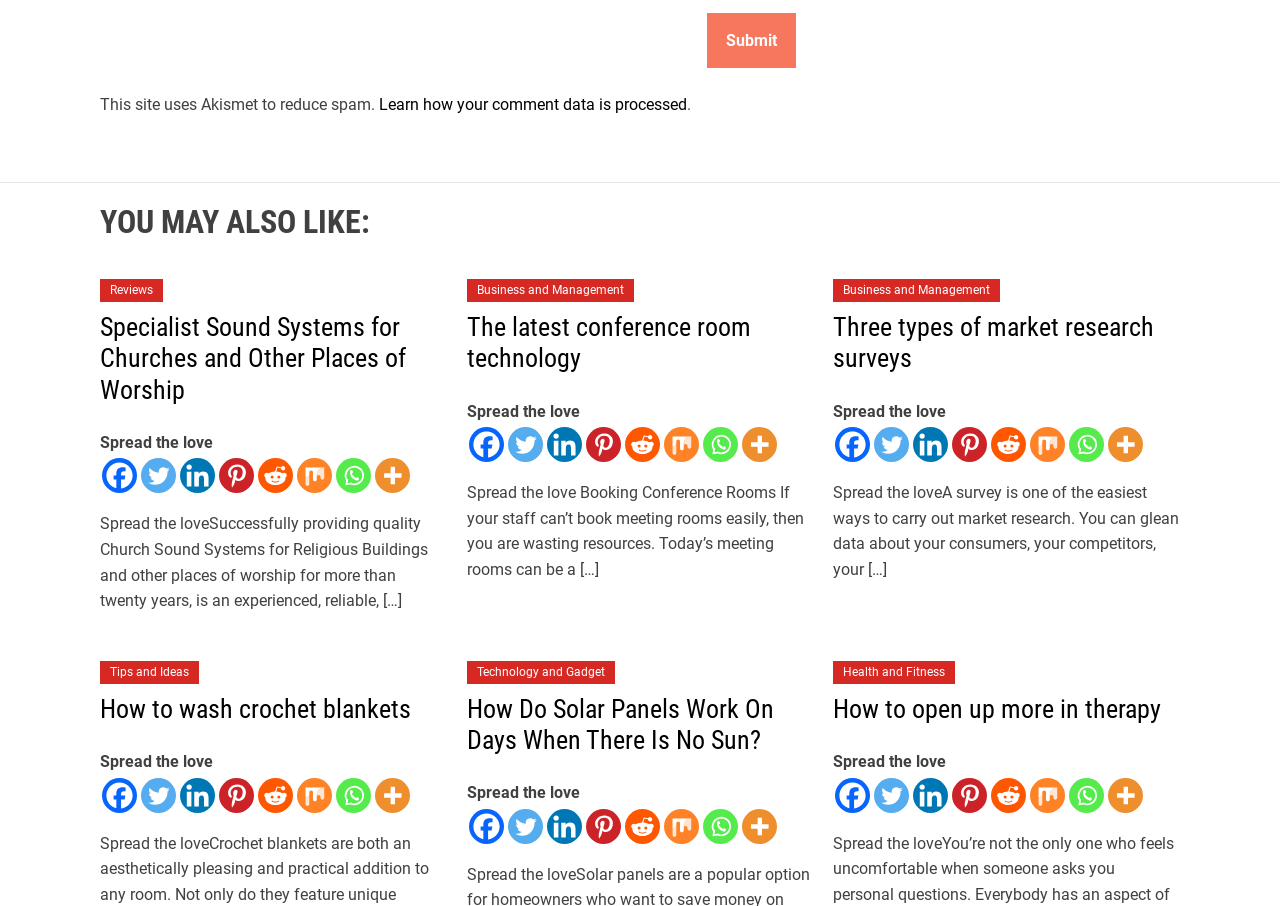From the element description: "Digital Marketing", extract the bounding box coordinates of the UI element. The coordinates should be expressed as four float numbers between 0 and 1, in the order [left, top, right, bottom].

None